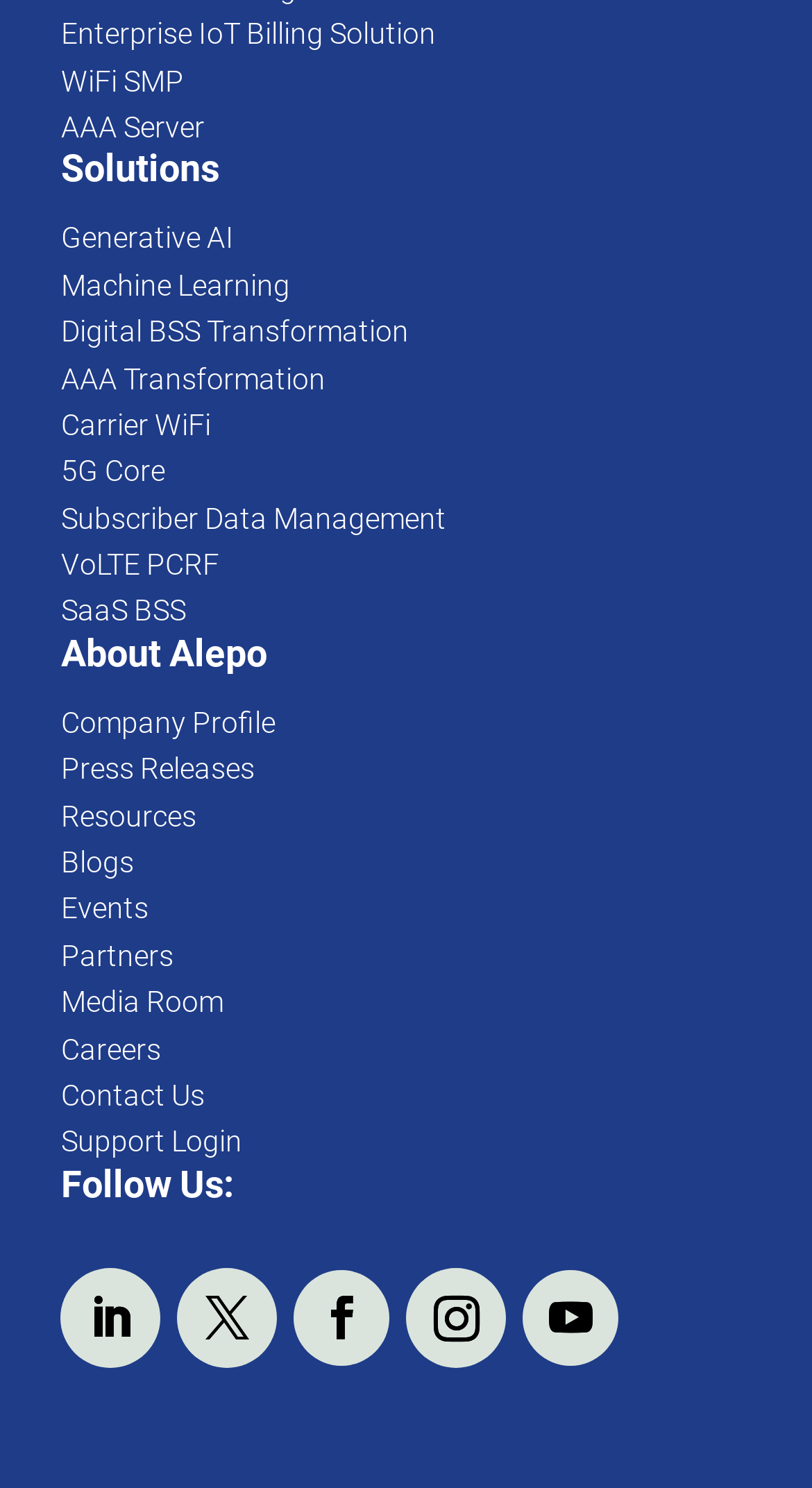How many headings are there on this webpage?
Using the image, provide a concise answer in one word or a short phrase.

3